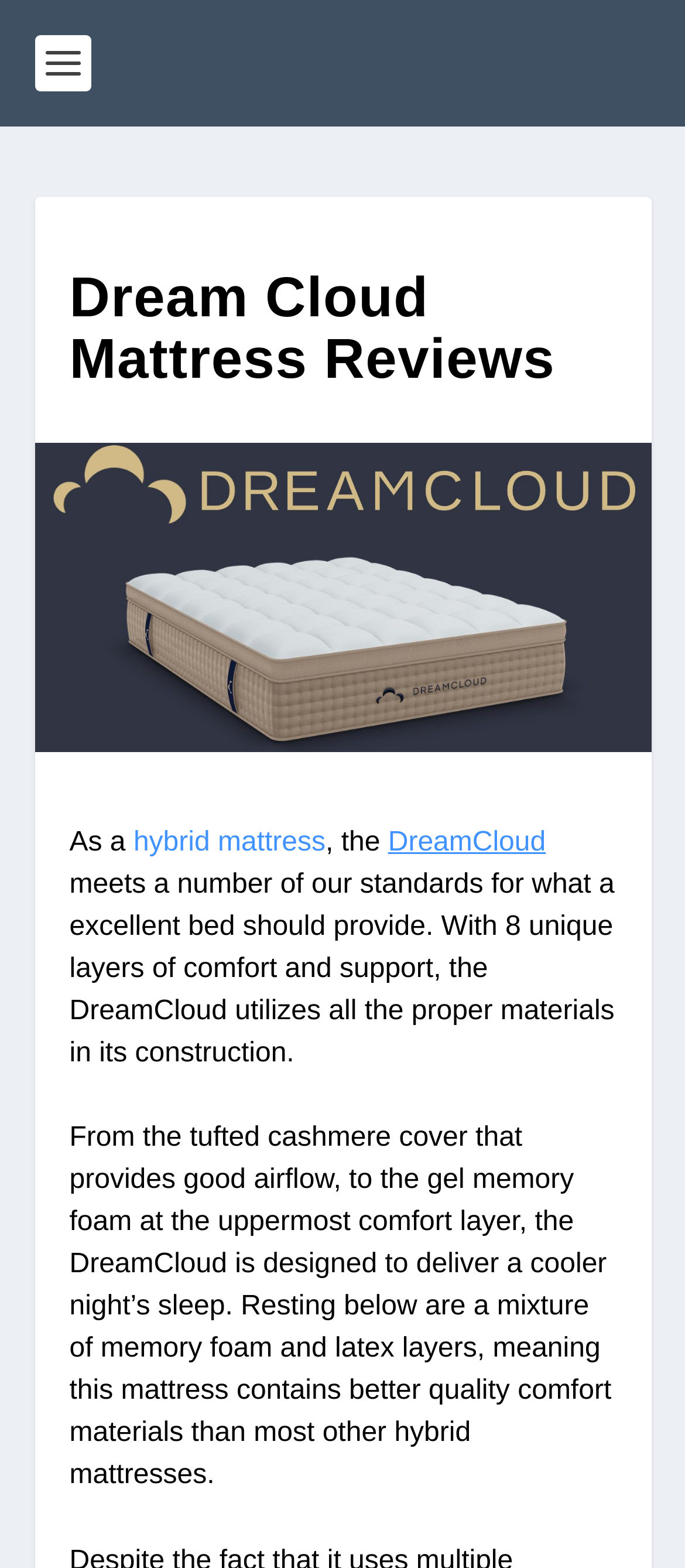What is the material of the uppermost comfort layer in DreamCloud?
Using the picture, provide a one-word or short phrase answer.

Gel memory foam